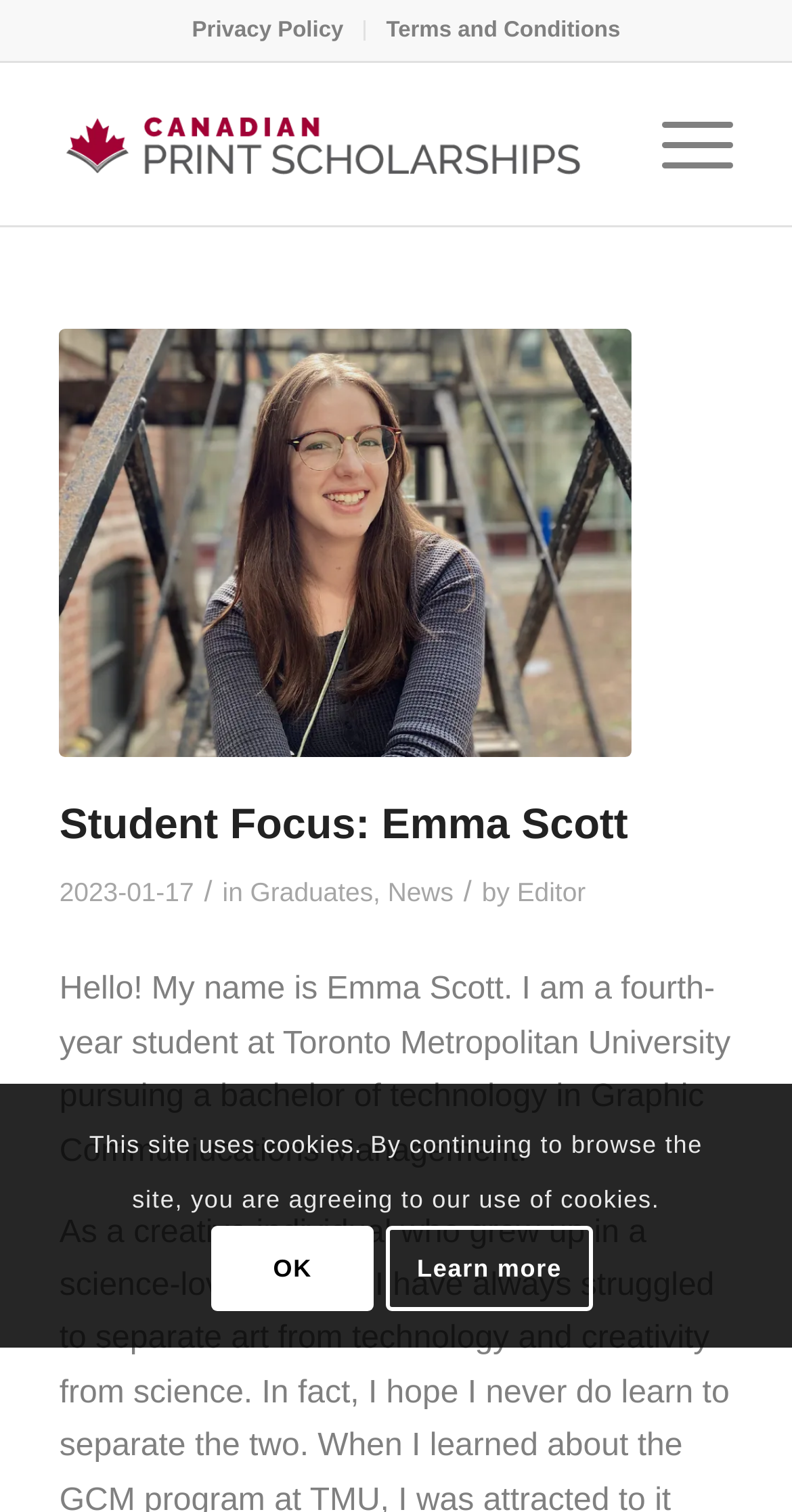What are the categories listed in the header section?
Using the image as a reference, answer the question with a short word or phrase.

Graduates, News